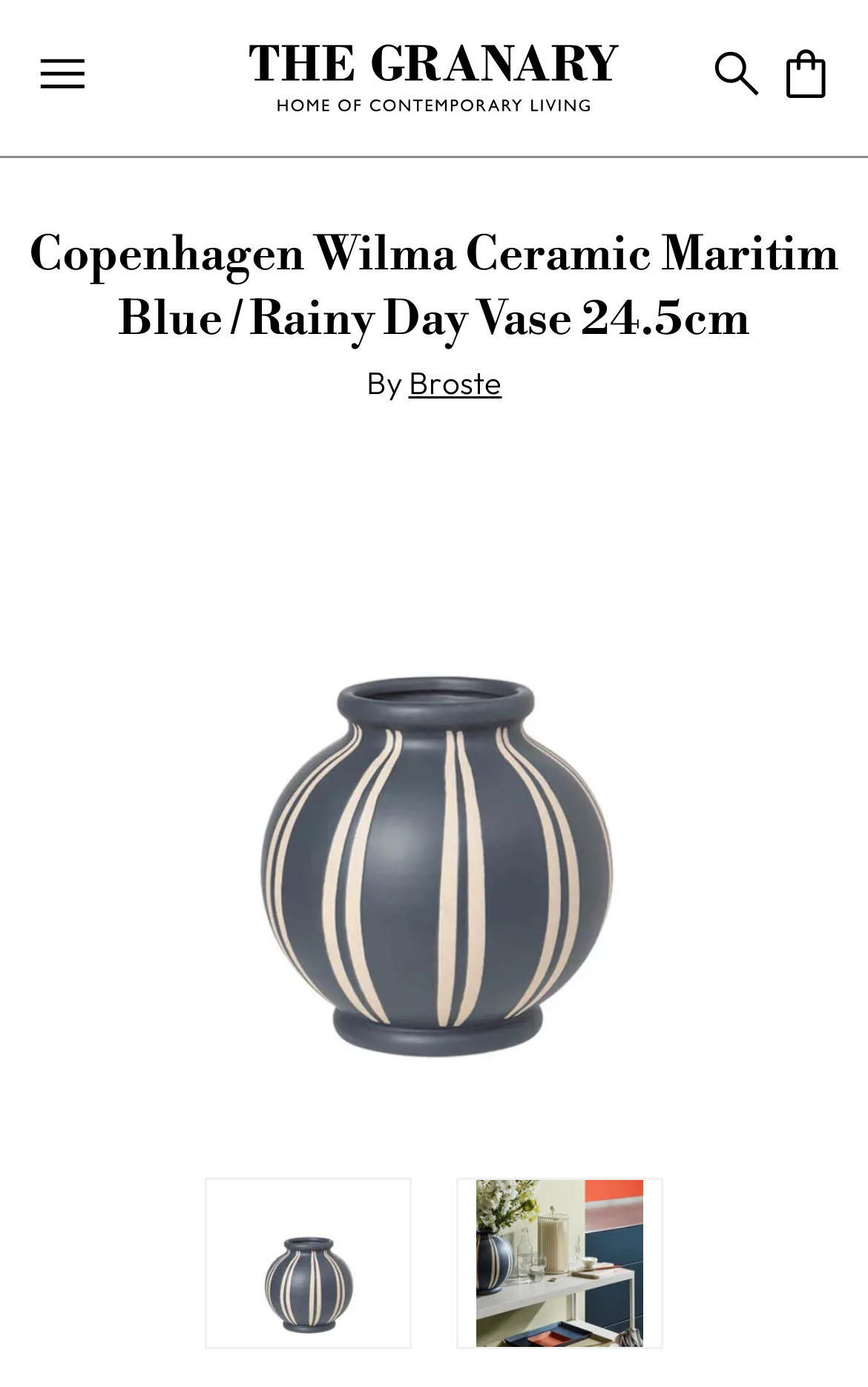Determine the main text heading of the webpage and provide its content.

Copenhagen Wilma Ceramic Maritim Blue / Rainy Day Vase 24.5cm